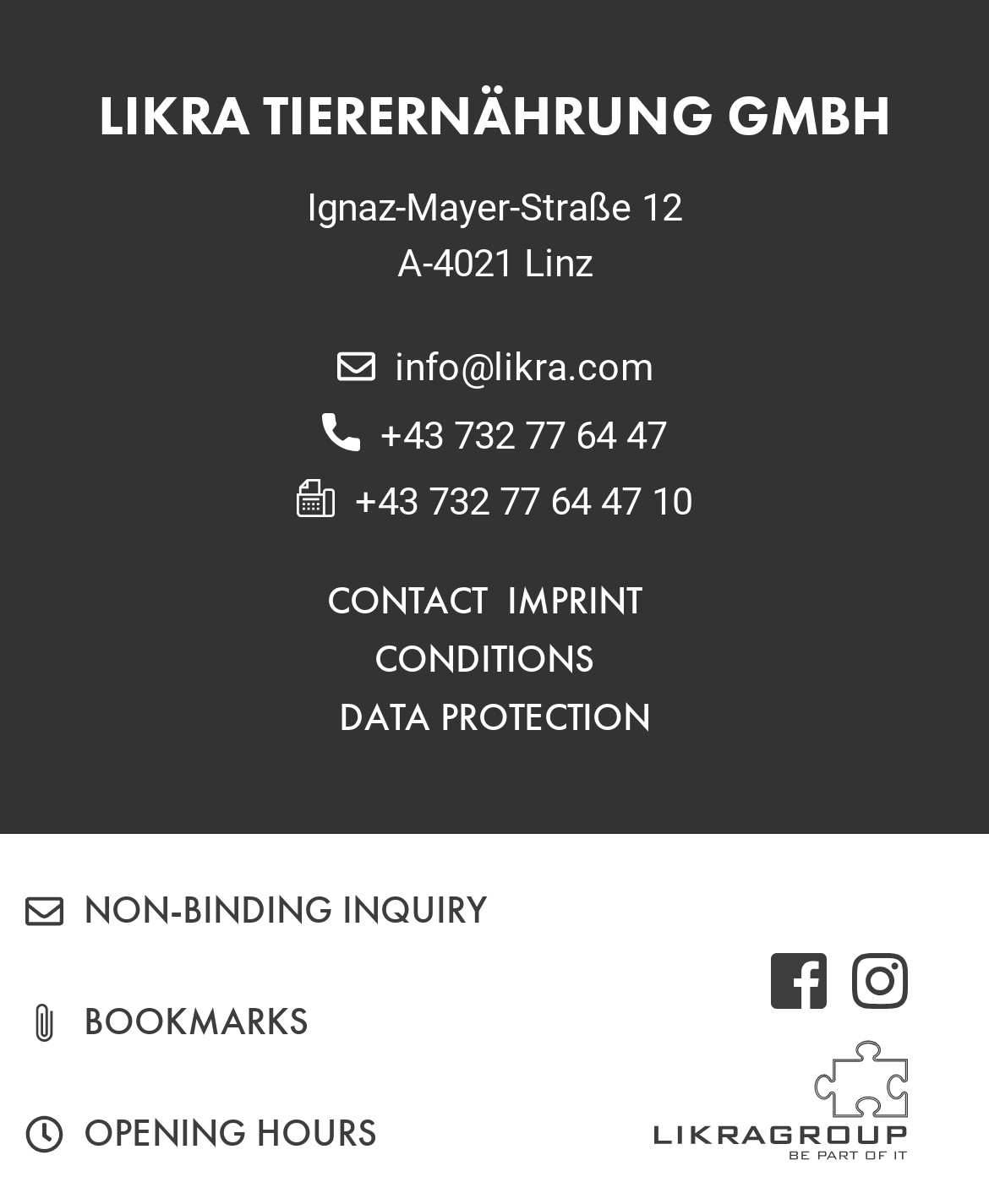Please provide the bounding box coordinates for the element that needs to be clicked to perform the instruction: "view the imprint". The coordinates must consist of four float numbers between 0 and 1, formatted as [left, top, right, bottom].

[0.513, 0.478, 0.649, 0.52]